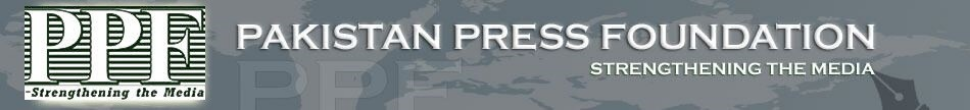Respond to the question below with a single word or phrase:
What is the focus of the Pakistan Press Foundation?

Media resilience and advocacy